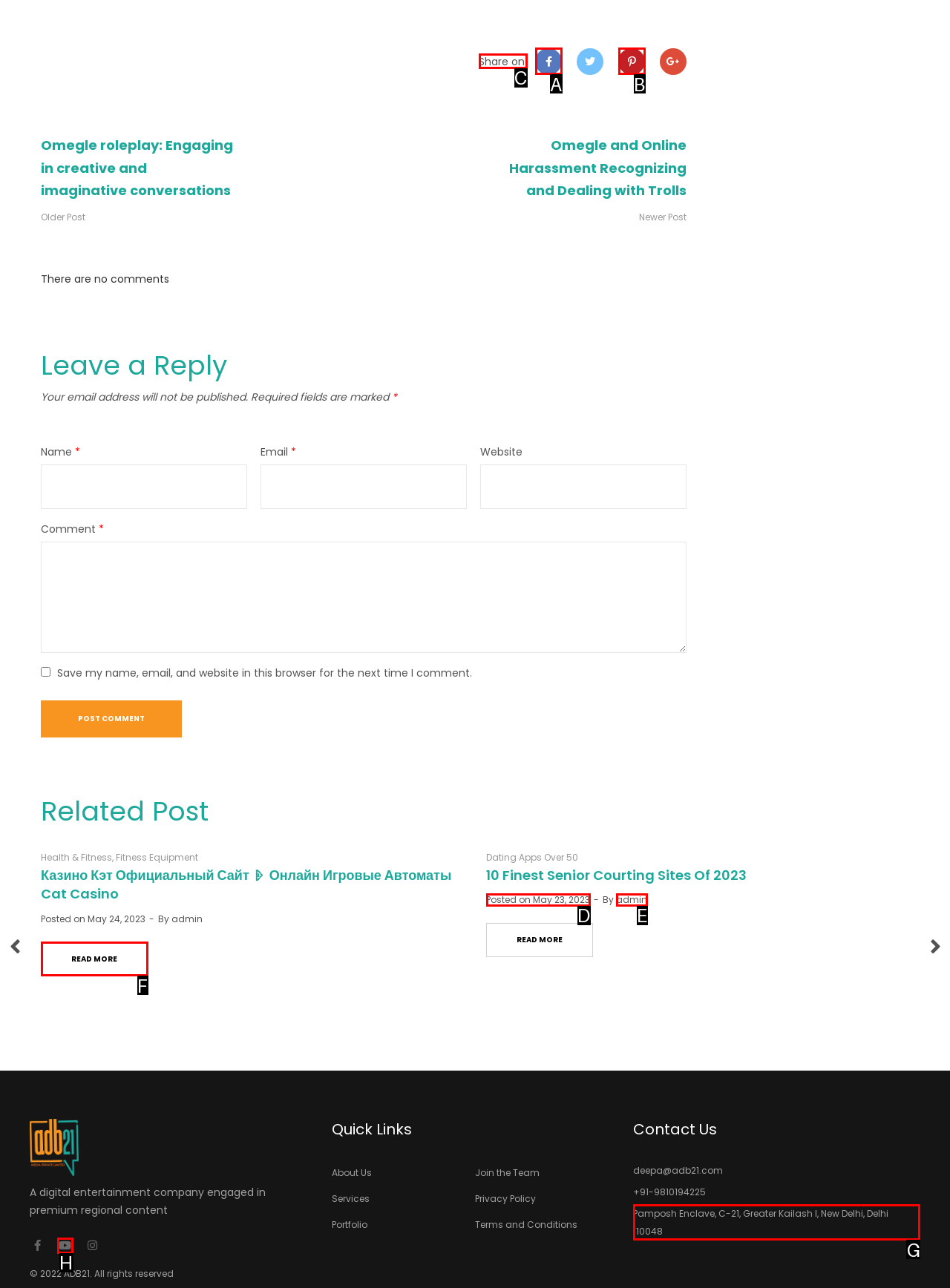Decide which letter you need to select to fulfill the task: Share on
Answer with the letter that matches the correct option directly.

C